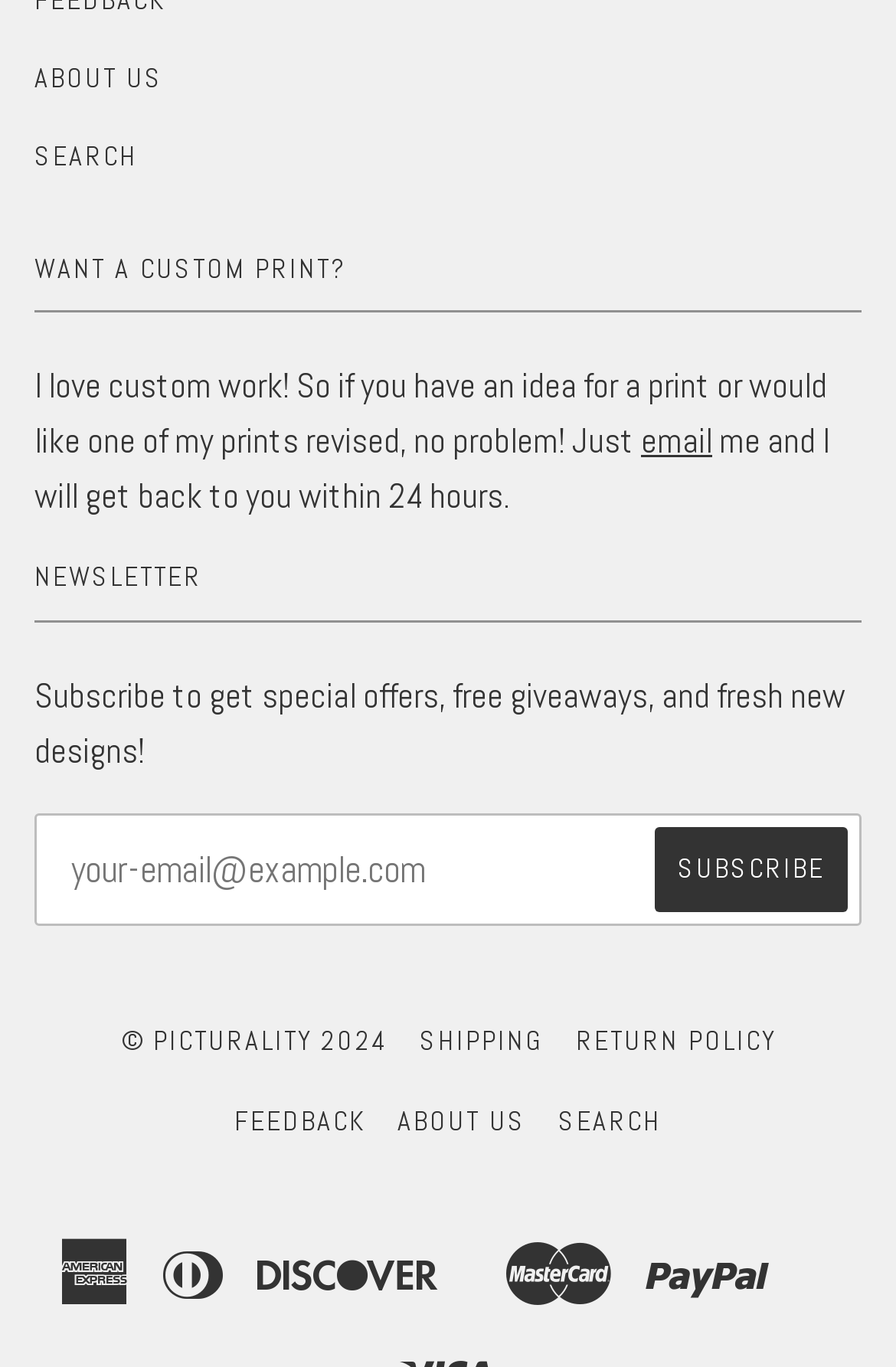Please specify the coordinates of the bounding box for the element that should be clicked to carry out this instruction: "Click on ABOUT US". The coordinates must be four float numbers between 0 and 1, formatted as [left, top, right, bottom].

[0.038, 0.044, 0.182, 0.071]